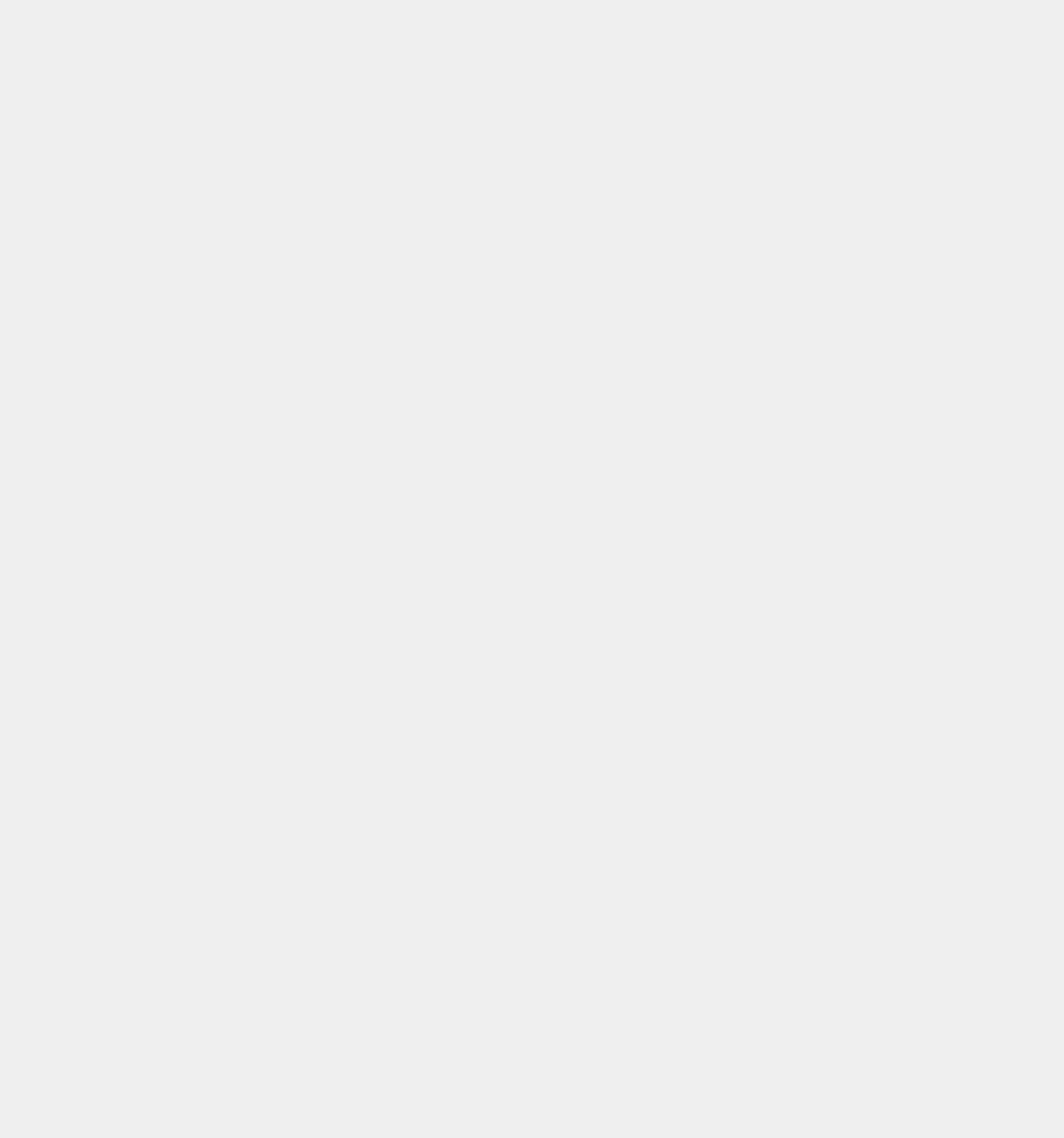Please find and report the bounding box coordinates of the element to click in order to perform the following action: "Read more about New Frontier Group Achieves ISO 9001 Certification". The coordinates should be expressed as four float numbers between 0 and 1, in the format [left, top, right, bottom].

None